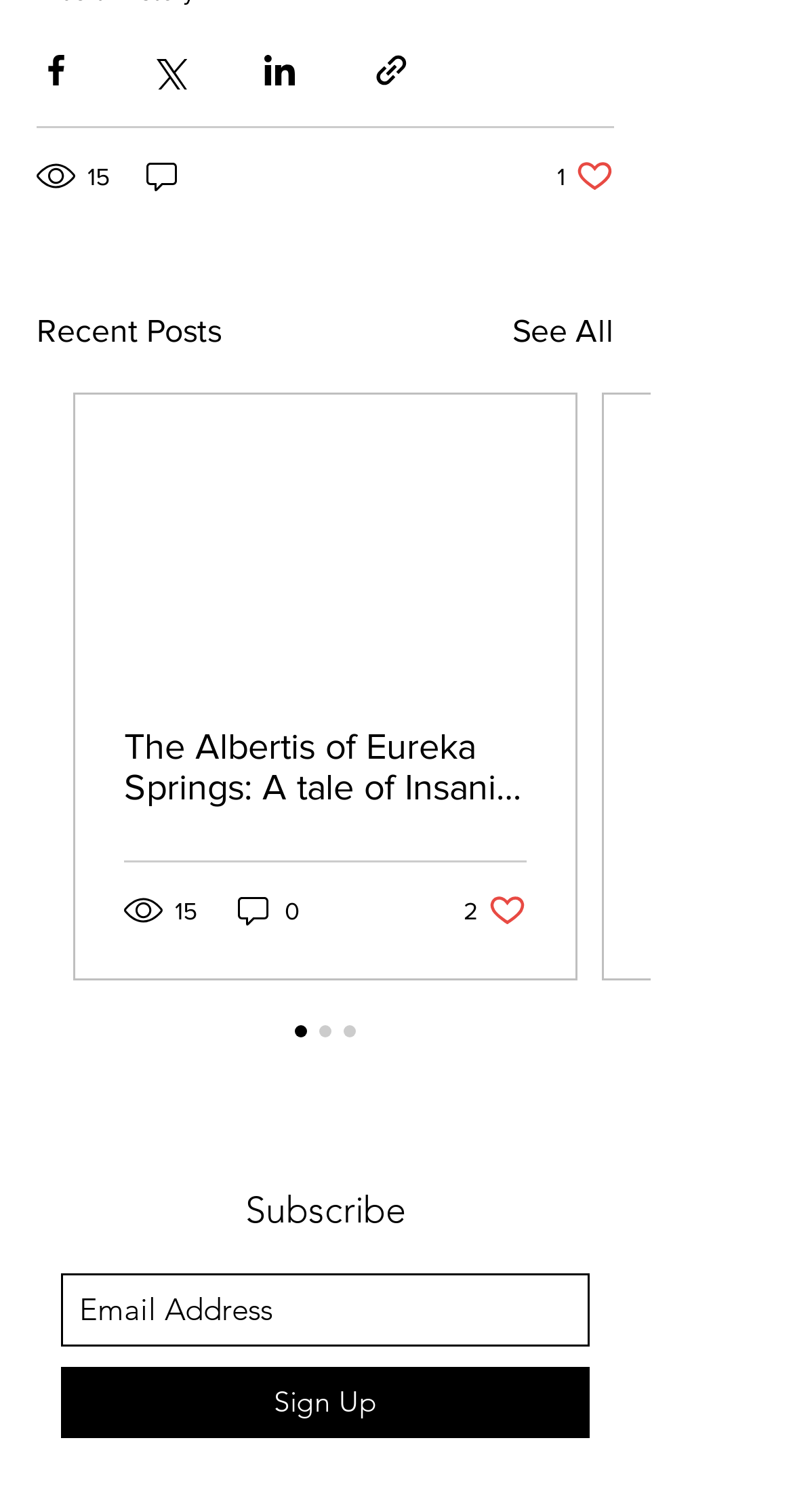How many articles are displayed on the webpage?
Refer to the image and answer the question using a single word or phrase.

2